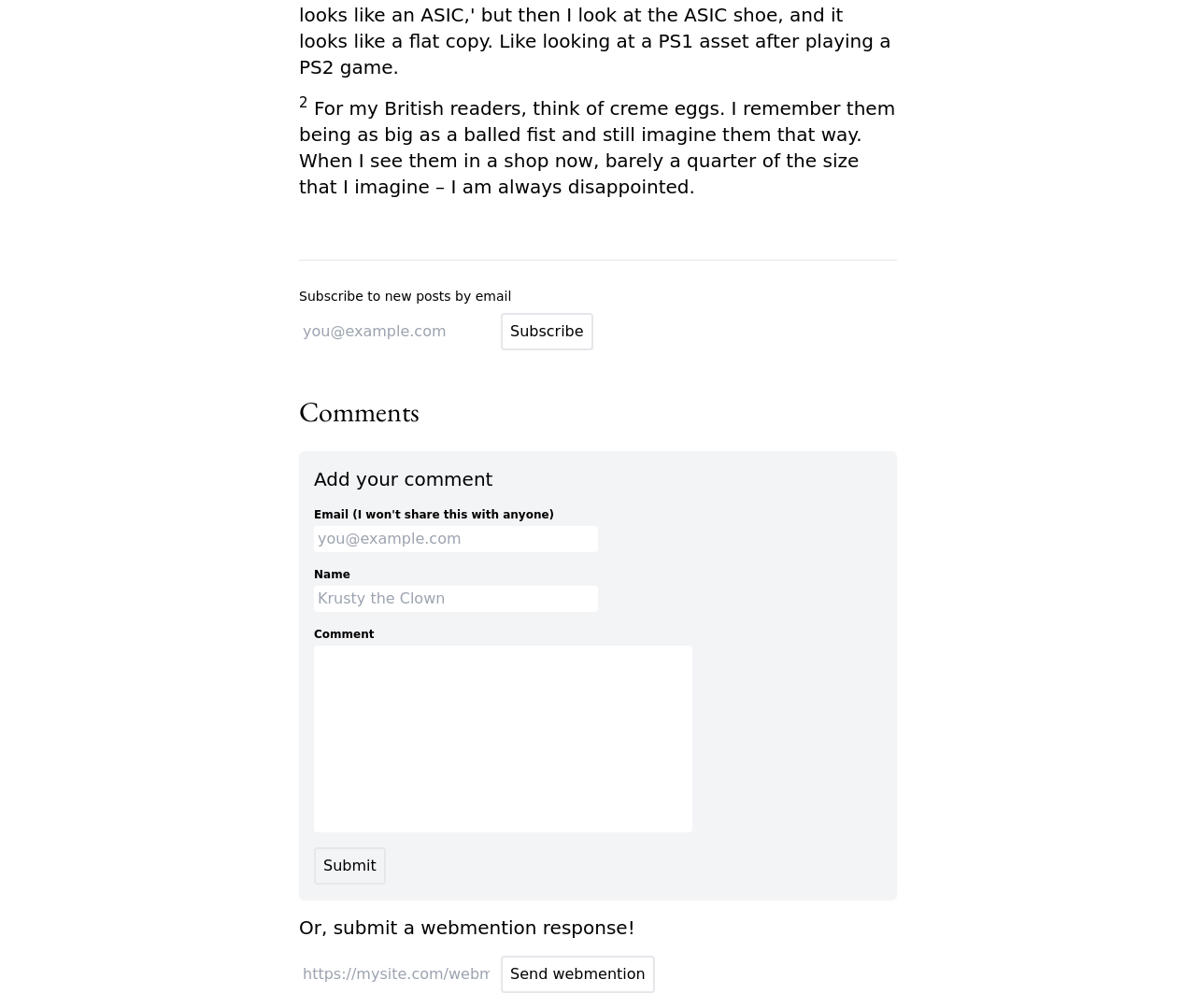Please analyze the image and give a detailed answer to the question:
What is the purpose of the textbox?

The purpose of the textbox is to enter an email address, as indicated by the label 'Subscribe to new posts by email' above it and the placeholder text 'you@example.com' inside it.